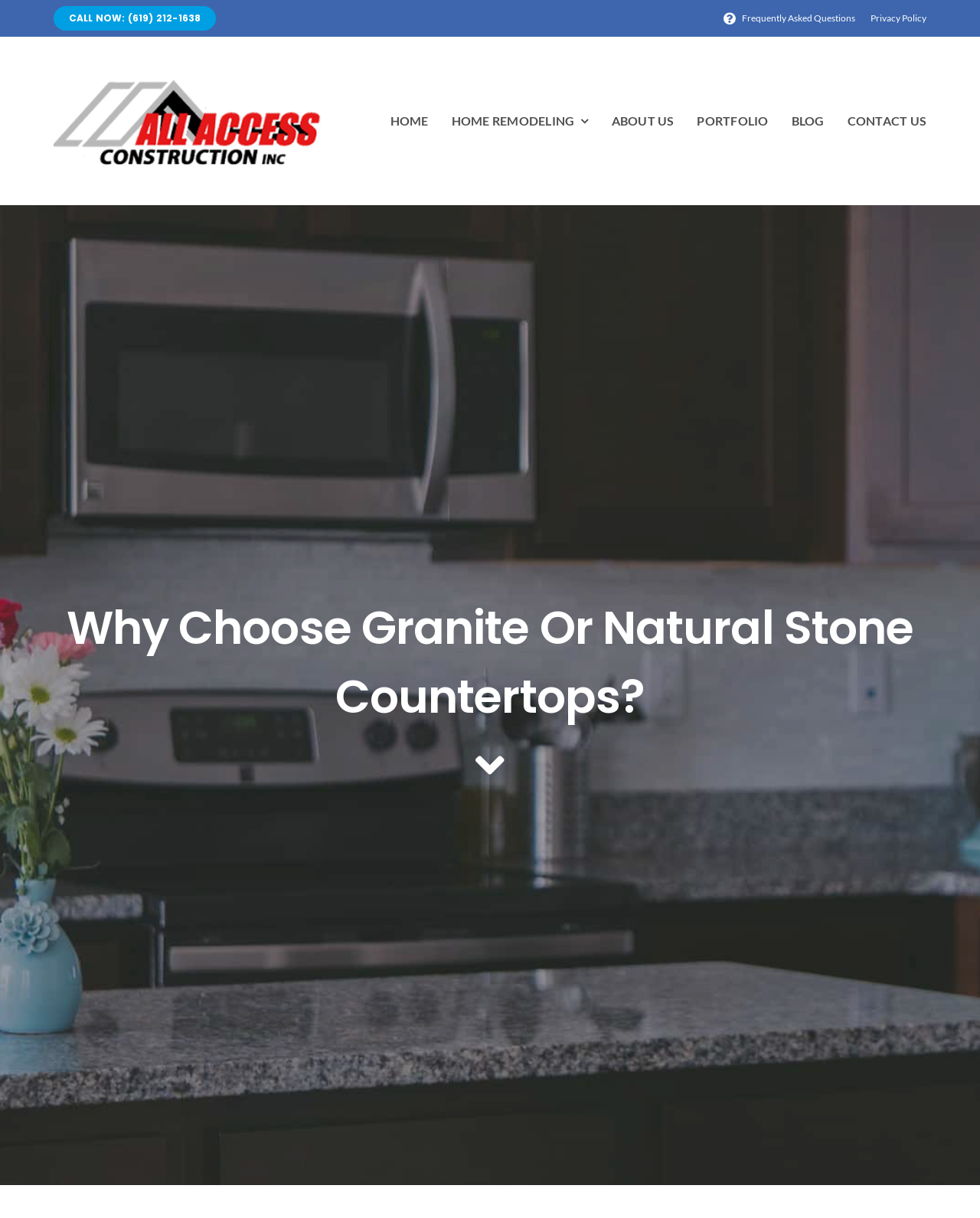What is the name of the company?
Look at the image and provide a short answer using one word or a phrase.

All Access Construction Inc